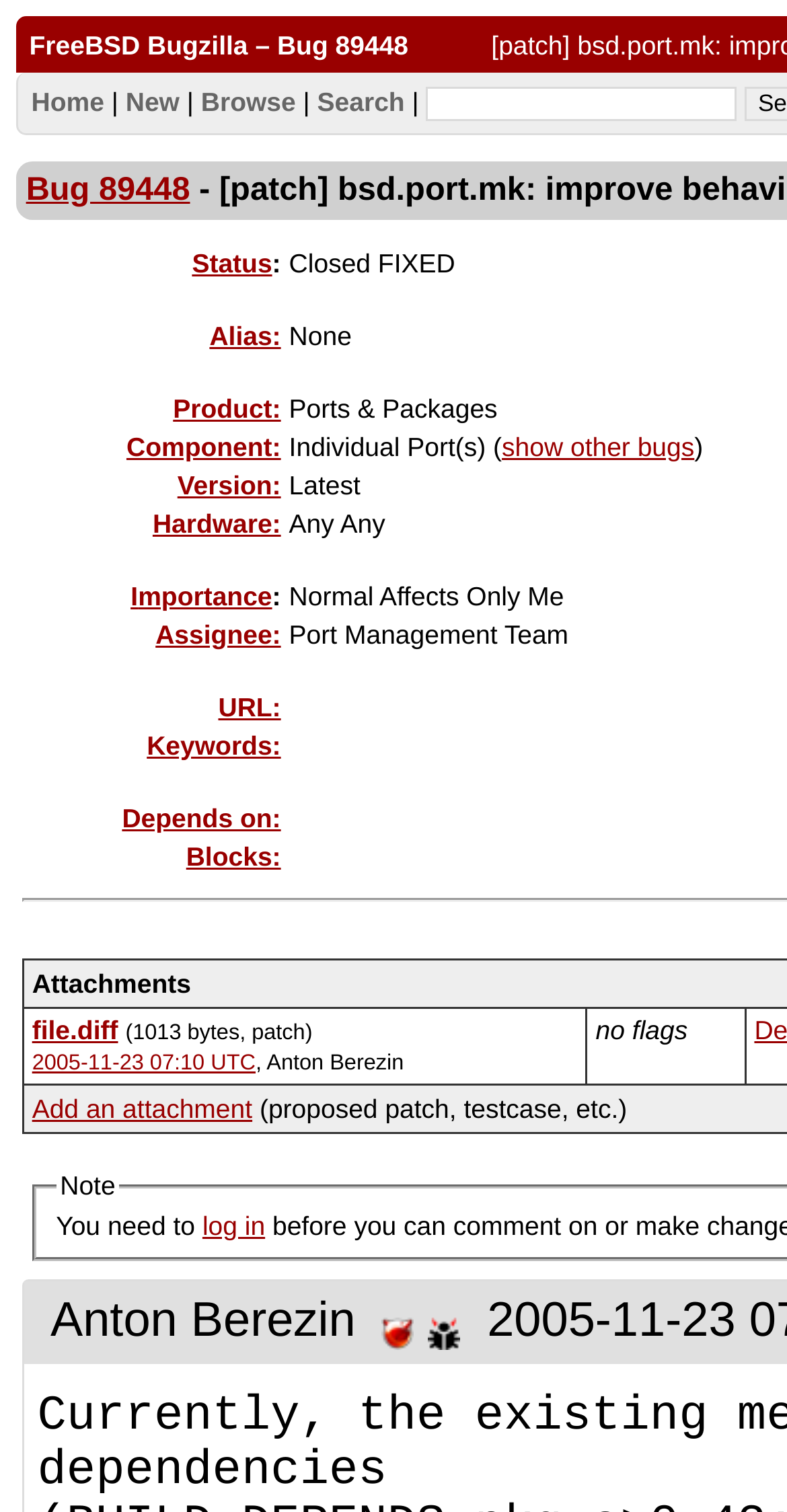Please provide a comprehensive response to the question below by analyzing the image: 
How many links are there in the top navigation bar?

I looked at the top navigation bar and found links to 'Home', 'New', 'Browse', 'Search', and a separator '|' in between, so there are 5 links in total.